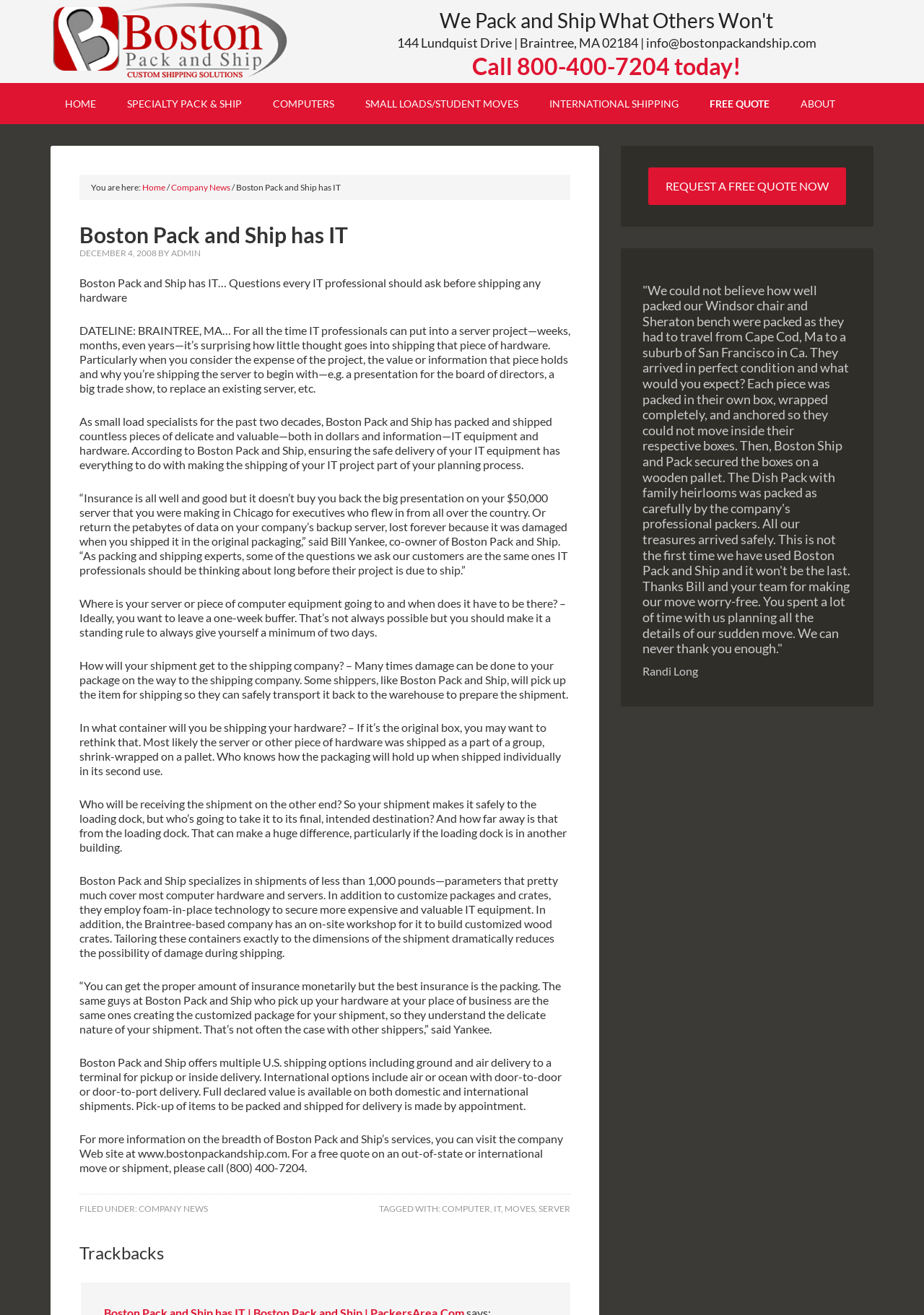What is the location of Boston Pack and Ship?
Please provide a single word or phrase as the answer based on the screenshot.

Braintree, MA